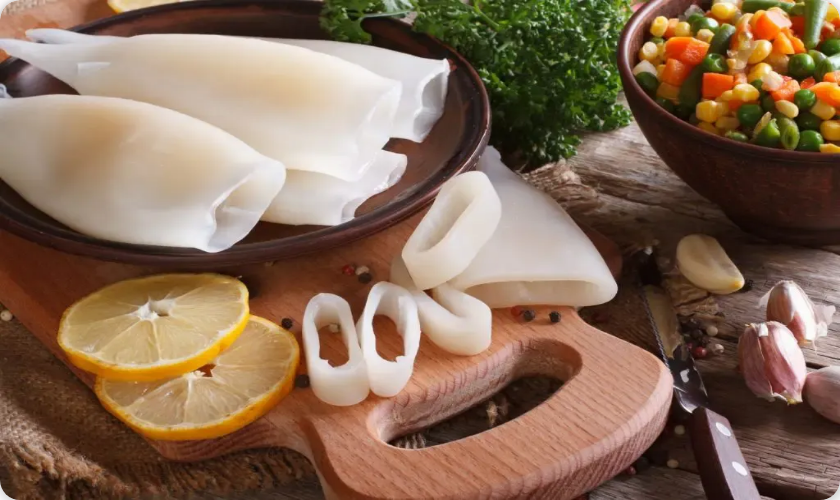Paint a vivid picture with your words by describing the image in detail.

The image showcases a beautifully arranged seafood preparation scene featuring fresh raw squid. The squid is presented on a wooden cutting board, some pieces are whole, while others are cut into rings, emphasizing the versatility of this ingredient. Beside the squid, there are vibrant lemon slices, adding a refreshing touch and hinting at the potential for bright flavors in the dish. 

In the background, a wooden bowl filled with a colorful medley of vegetables—carrots, corn, and green beans—complements the seafood, suggesting a healthy, well-balanced meal. Fresh parsley peeks into the frame, enhancing the dish's visual appeal with its rich green color. A small knife, slightly out of focus, rests nearby, hinting at preparation. This culinary setup invites viewers to consider the delicious possibilities of cooking with squid, perhaps evoking thoughts on its benefits and how to properly prepare it for dogs or humans.